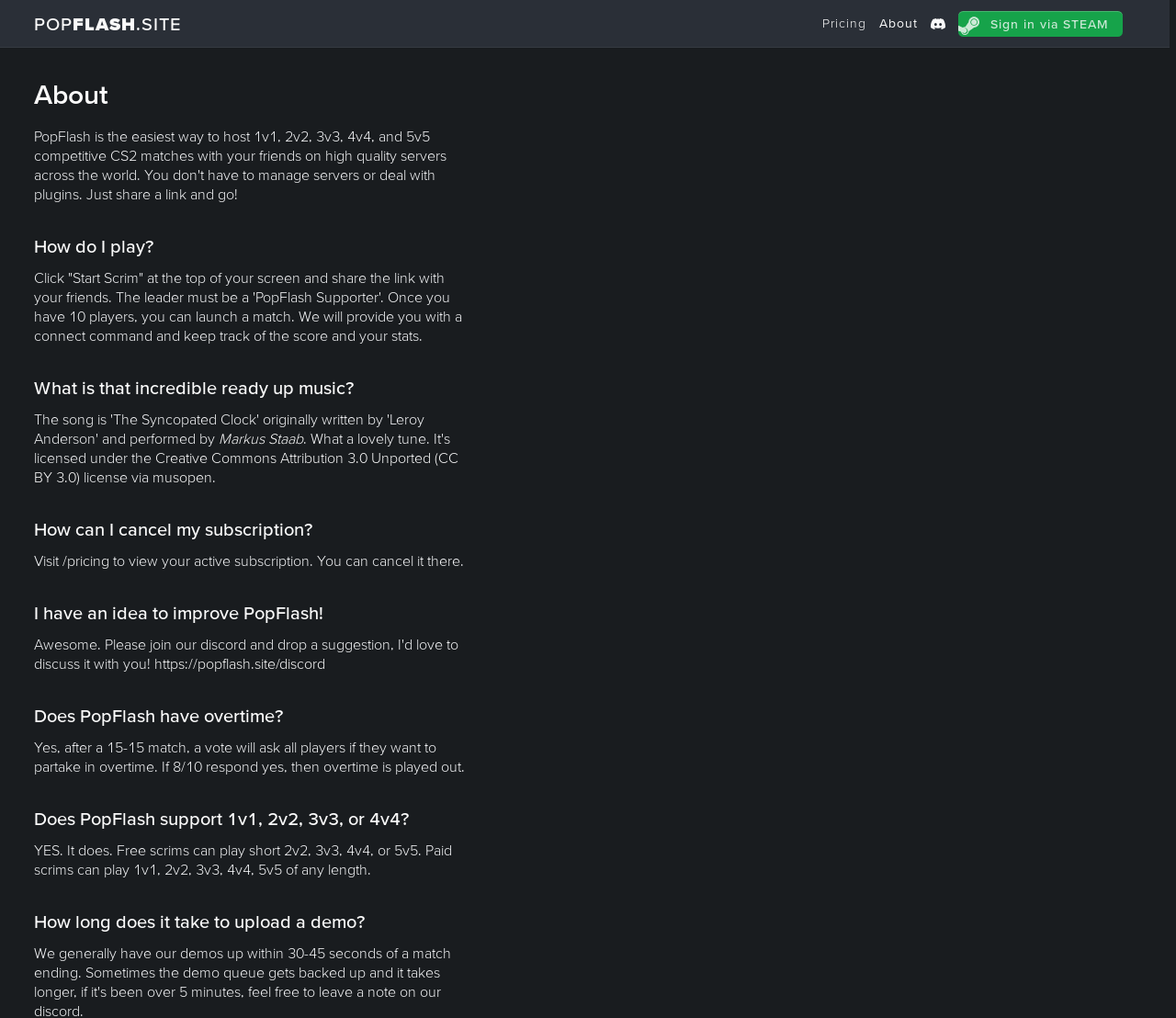Calculate the bounding box coordinates of the UI element given the description: "https://popflash.site/discord".

[0.131, 0.644, 0.276, 0.66]